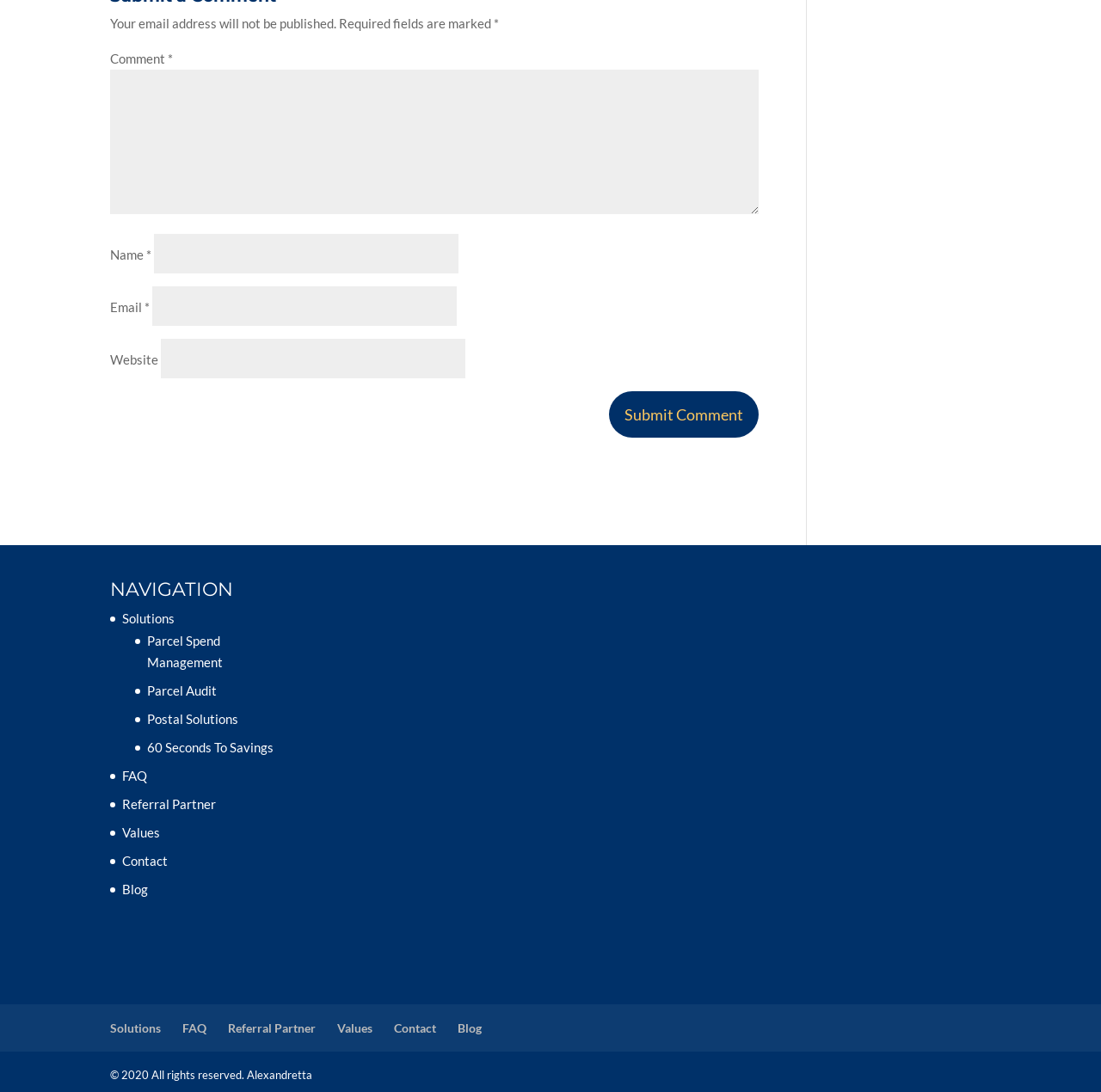What type of links are listed under 'NAVIGATION'?
Analyze the image and deliver a detailed answer to the question.

The links listed under 'NAVIGATION' appear to be links to other sections of the website, such as 'Solutions', 'FAQ', 'Referral Partner', and others. These links are likely used to navigate to different parts of the website.